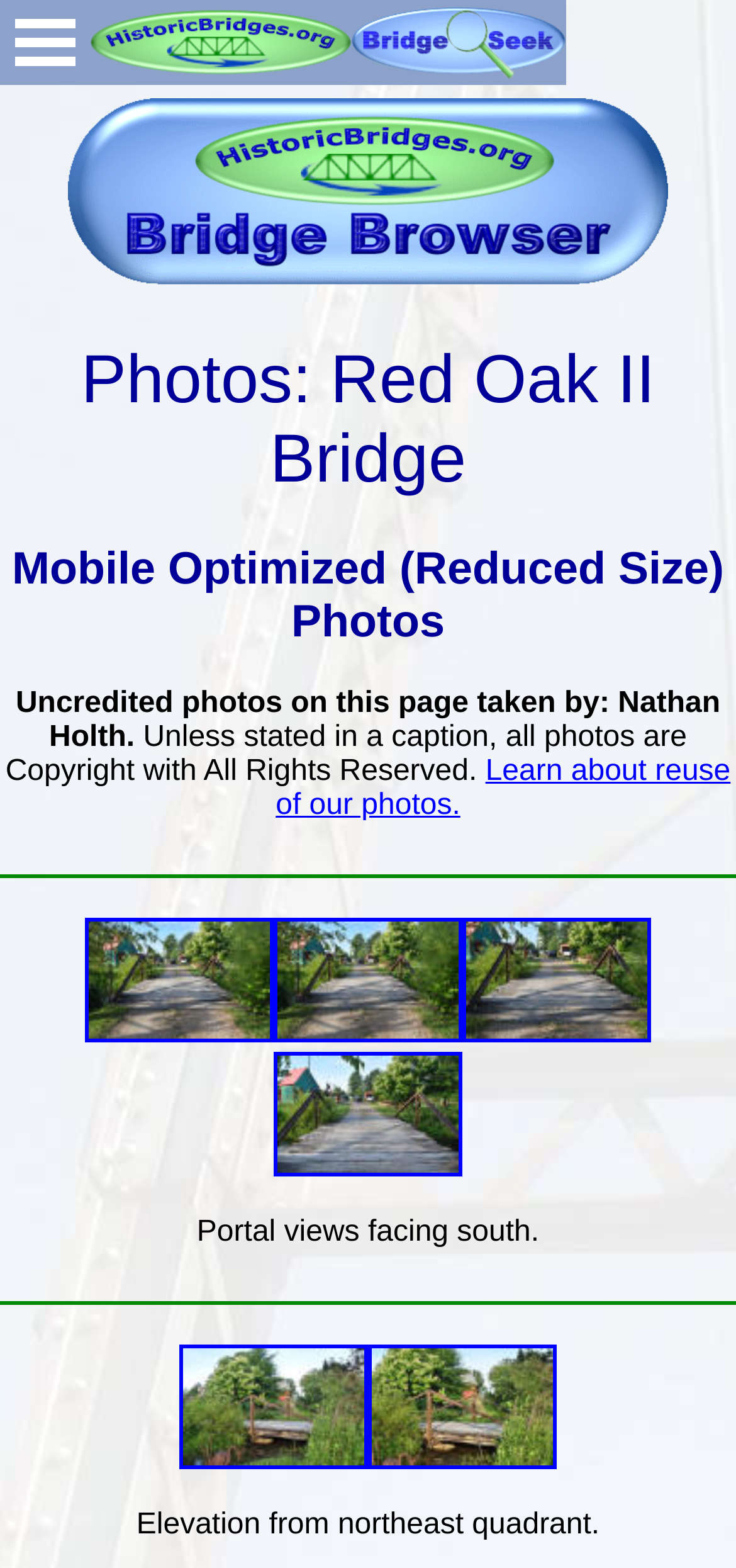Determine the bounding box coordinates of the clickable area required to perform the following instruction: "View the bridge browser". The coordinates should be represented as four float numbers between 0 and 1: [left, top, right, bottom].

[0.092, 0.166, 0.908, 0.187]